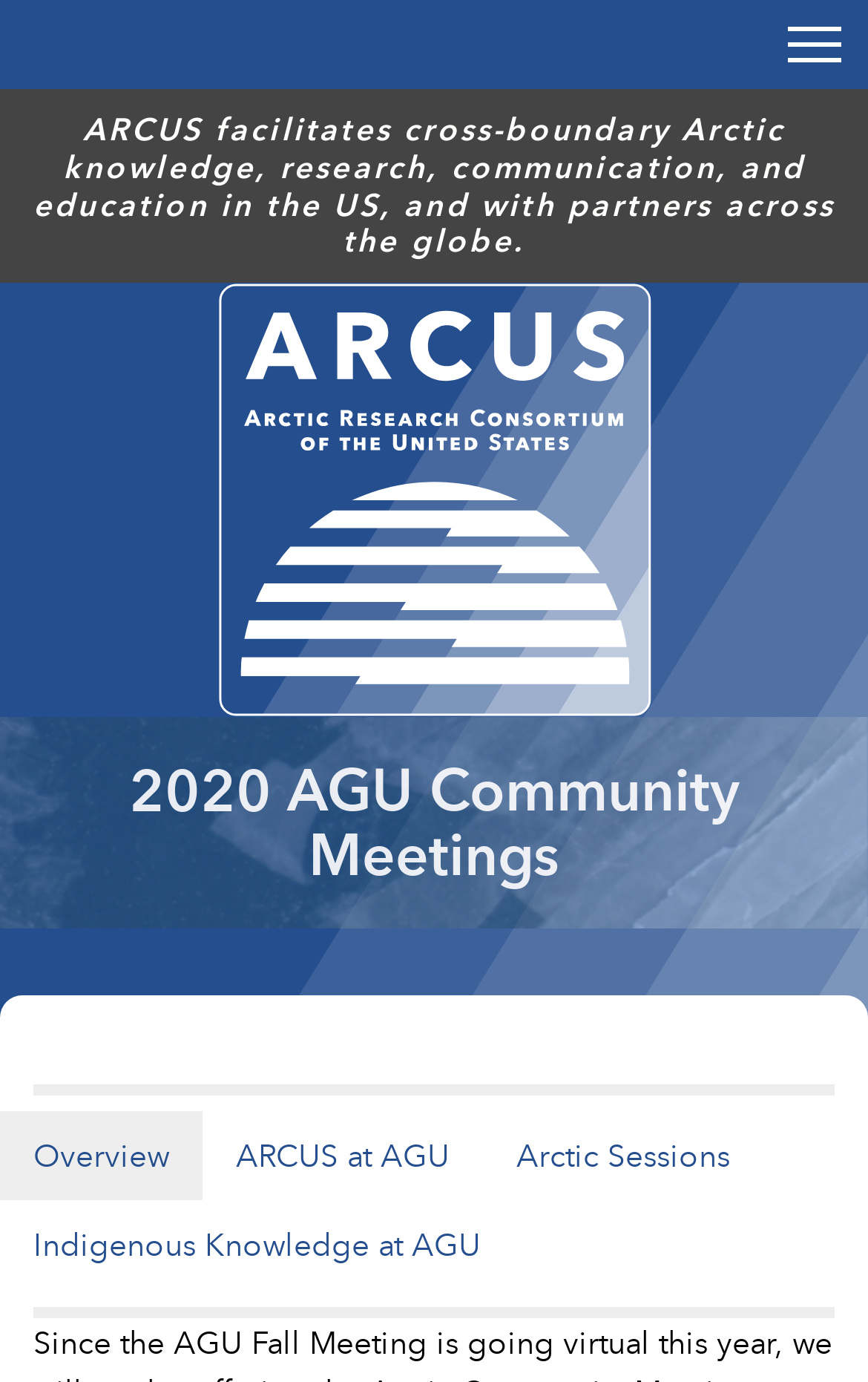Please extract the webpage's main title and generate its text content.

2020 AGU Community Meetings